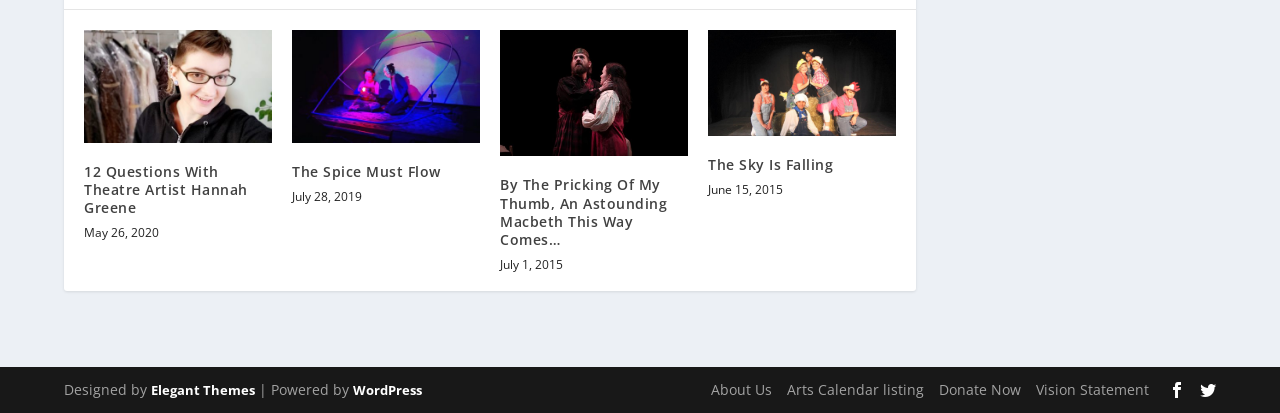Answer the question with a single word or phrase: 
What is the title of the third article on the webpage?

By The Pricking Of My Thumb, An Astounding Macbeth This Way Comes…